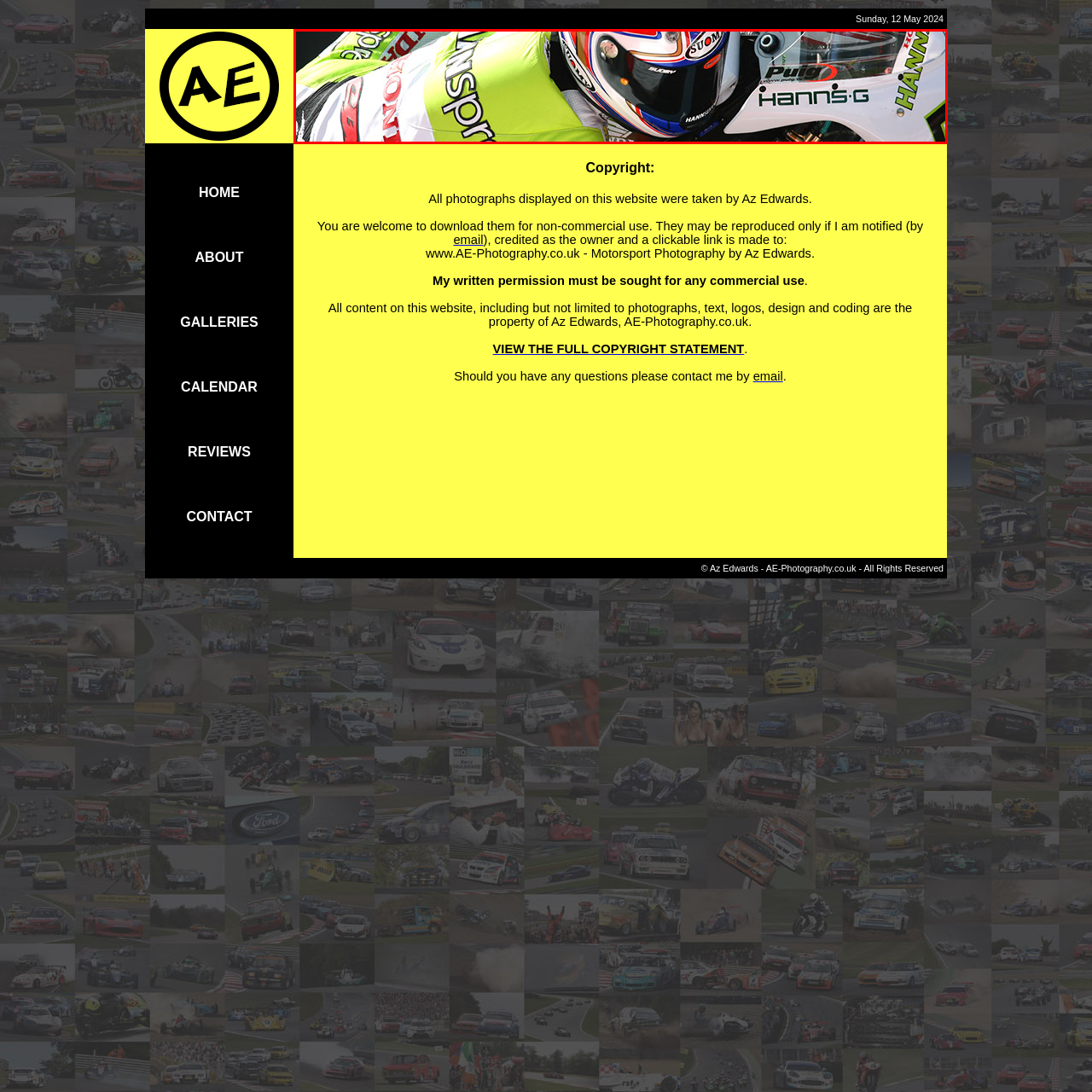What is the primary purpose of the helmet's visors?
Focus on the part of the image marked with a red bounding box and deliver an in-depth answer grounded in the visual elements you observe.

The visors on the helmet are not only visually appealing with colorful graphics but also serve a crucial purpose of providing advanced safety features, which is essential for protecting the rider during high-speed motorcycle racing.